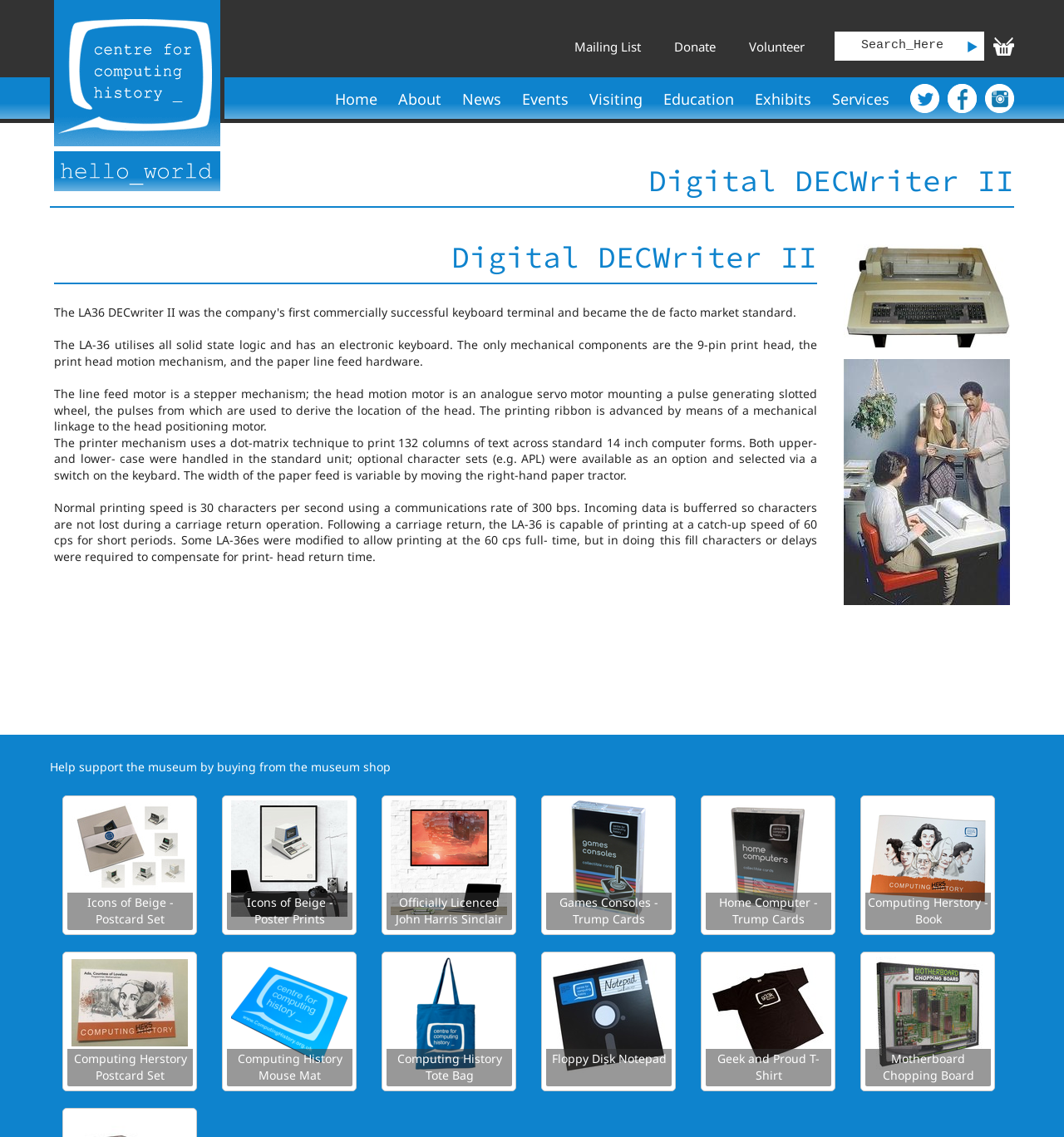Identify the bounding box coordinates for the UI element that matches this description: "Eastern Healing Solutions, LLC".

None